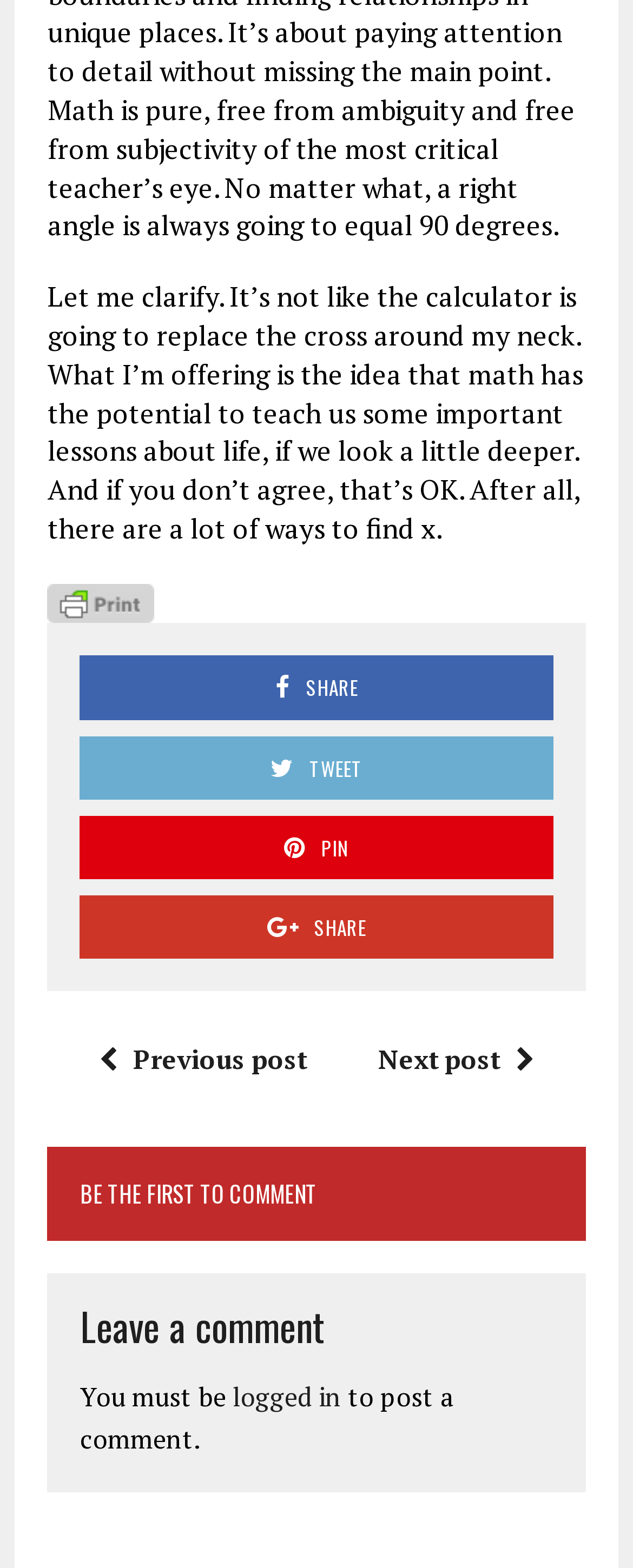Kindly determine the bounding box coordinates of the area that needs to be clicked to fulfill this instruction: "Print the article".

[0.075, 0.373, 0.244, 0.393]